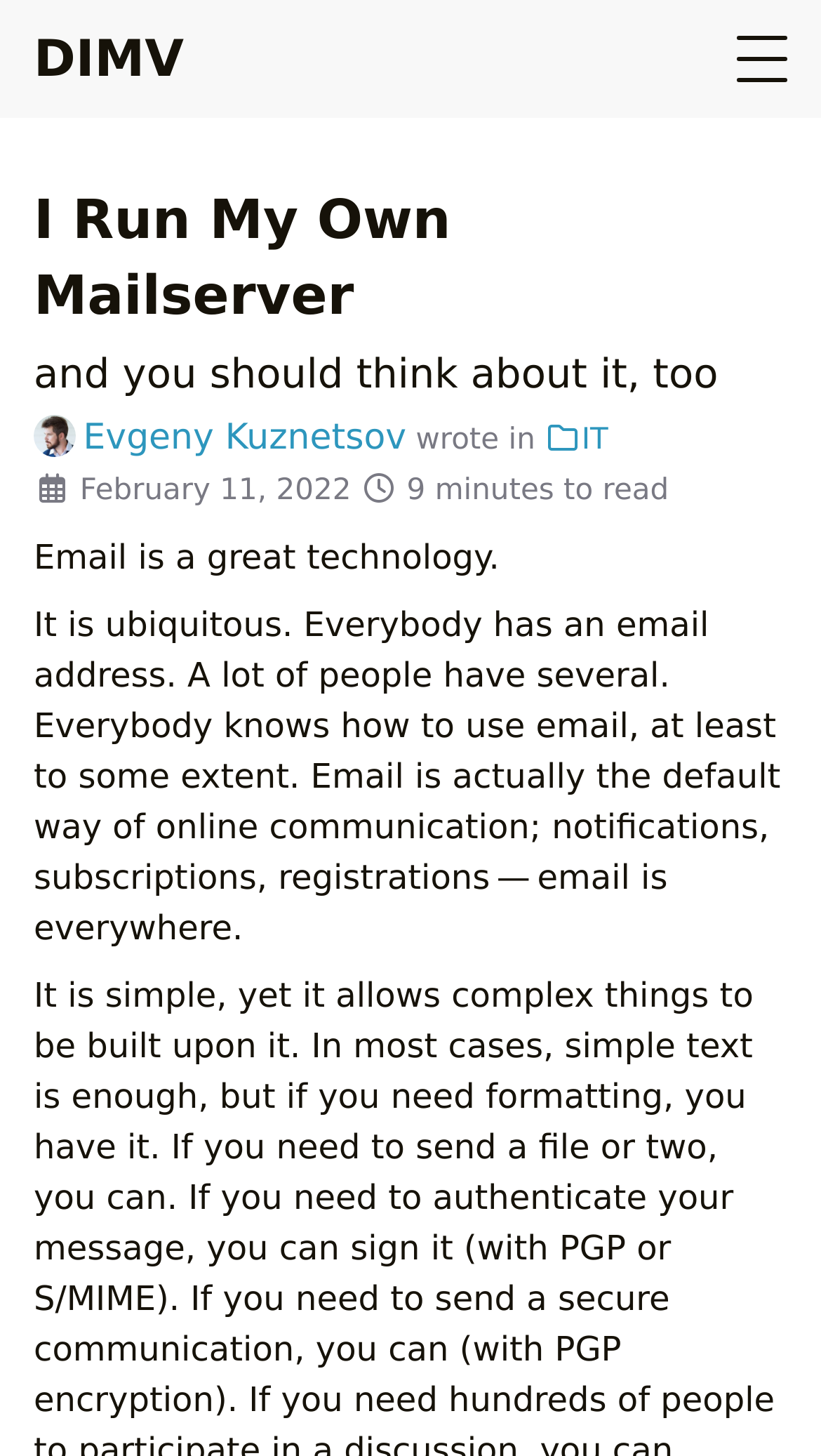Can you find and generate the webpage's heading?

I Run My Own Mailserver